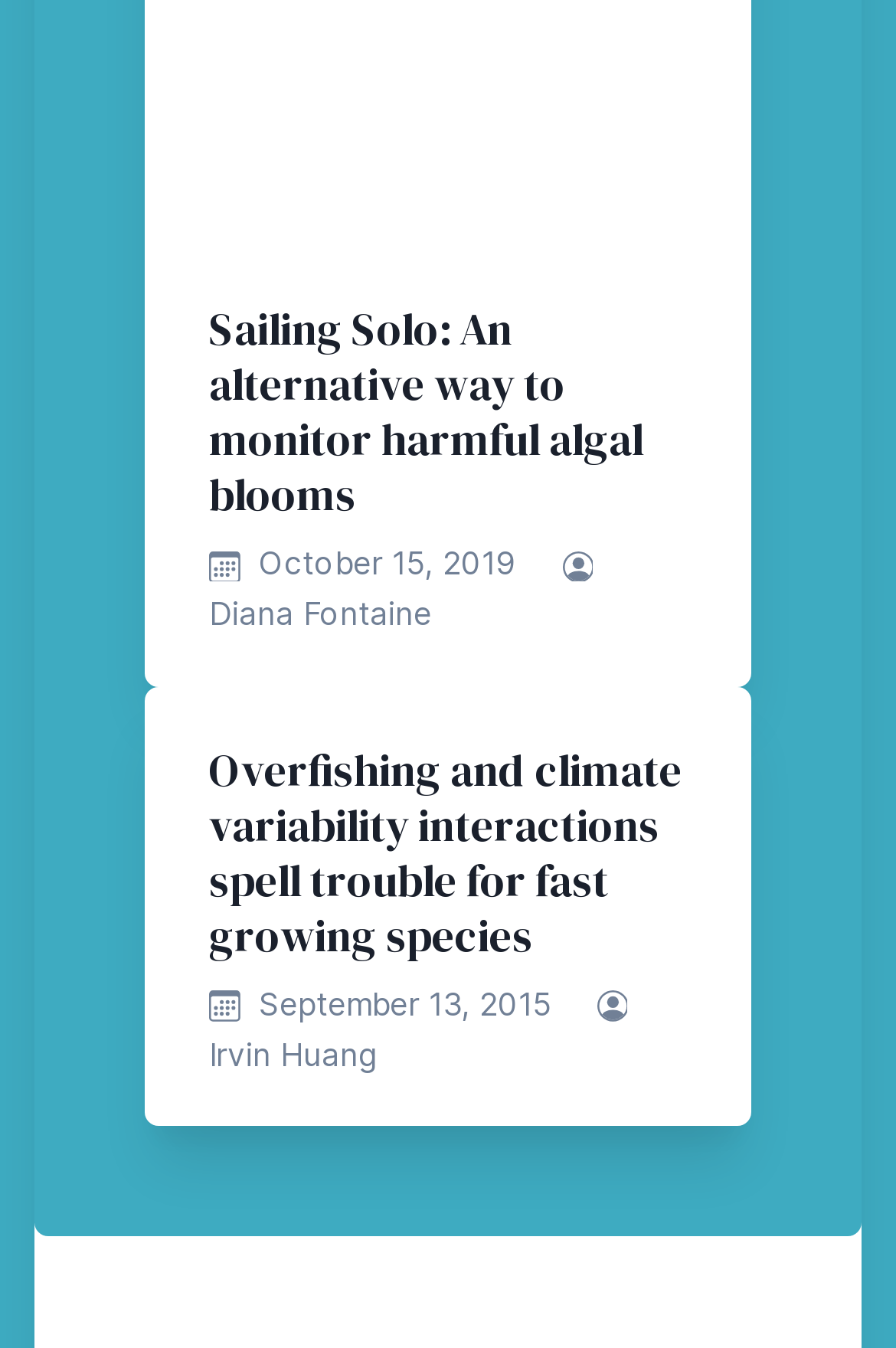Refer to the screenshot and give an in-depth answer to this question: Who is the author of the second article?

The second article has a link with the text 'Irvin Huang', which is likely to be the author's name.